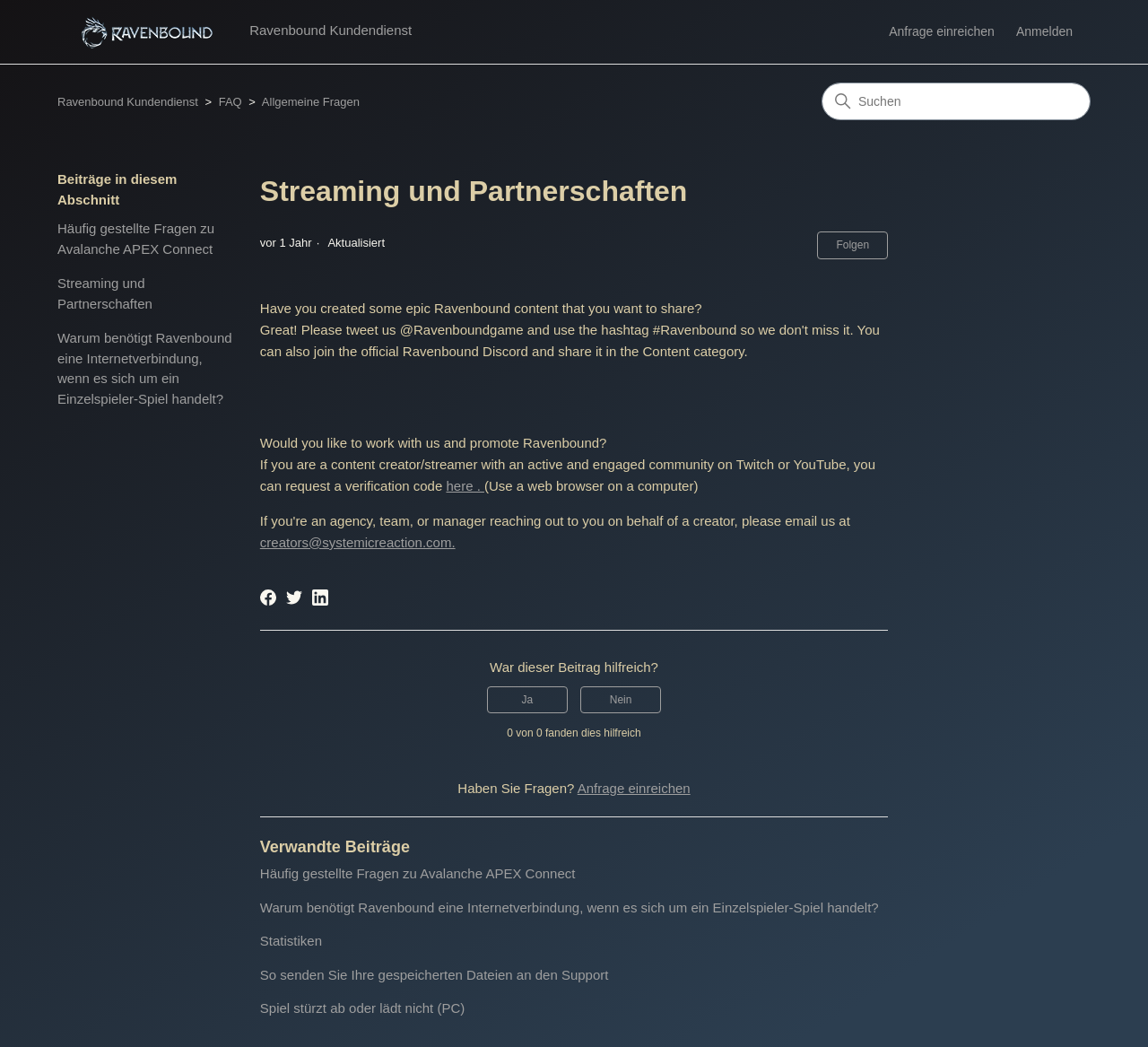What is the alternative way to request a verification code mentioned on the webpage?
Based on the screenshot, give a detailed explanation to answer the question.

I found the answer by reading the paragraph 'If you are a content creator/streamer with an active and engaged community on Twitch or YouTube, you can request a verification code...' and noticing the alternative method mentioned, which is to email creators@systemicreaction.com.